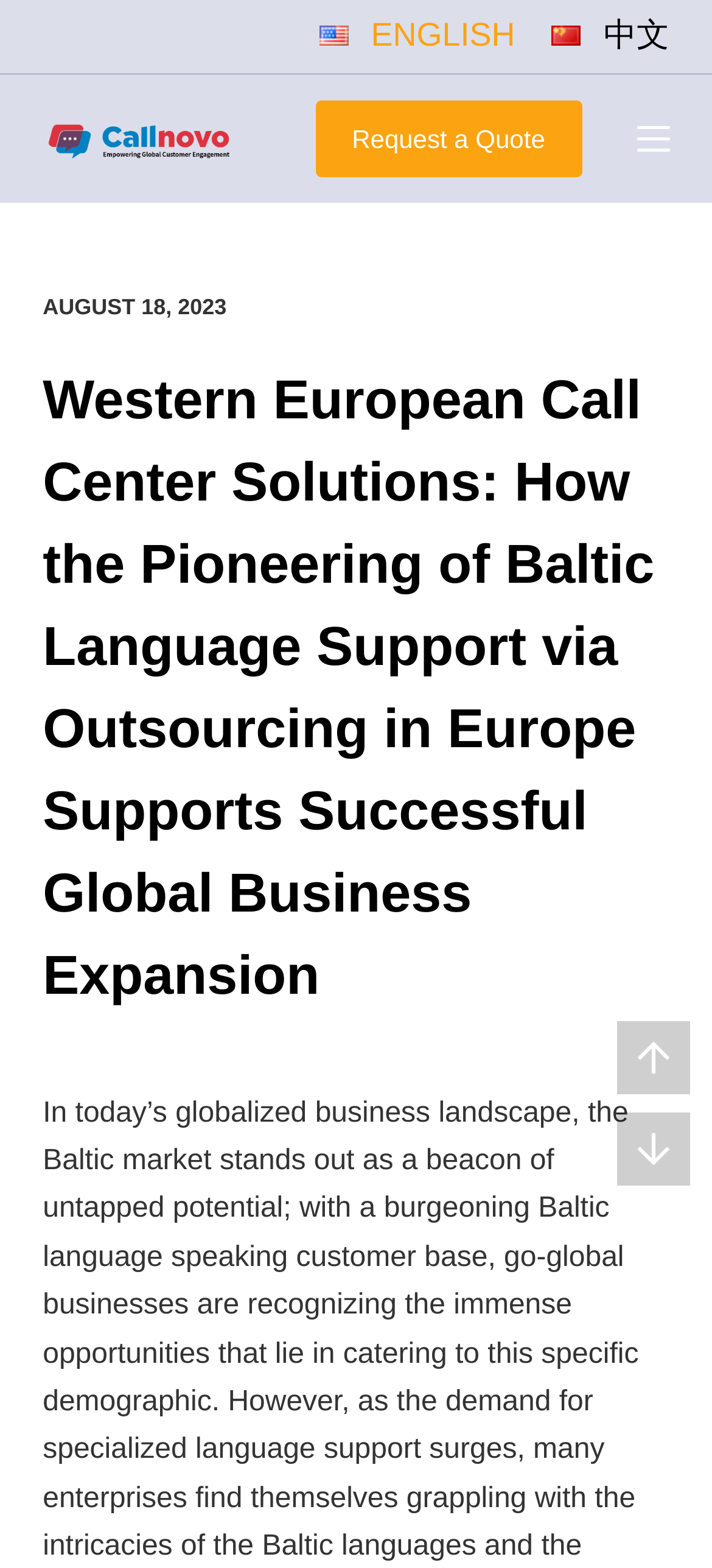Respond with a single word or phrase for the following question: 
What type of solutions are offered by the company?

Customer Service Solutions